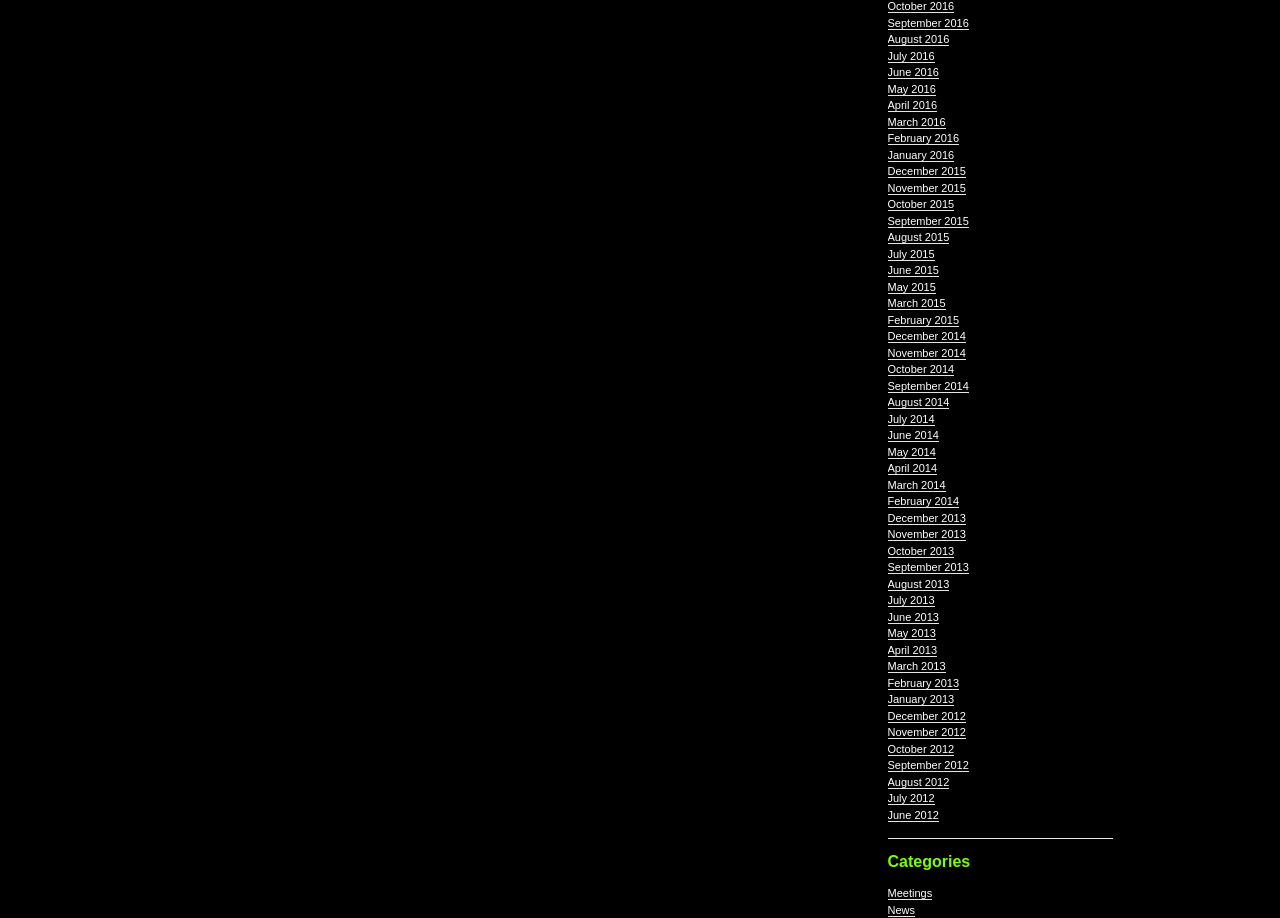Are there any links with a year label only?
Please provide a comprehensive answer based on the visual information in the image.

I examined the list of links and found that all links have both month and year labels, so there are no links with a year label only.